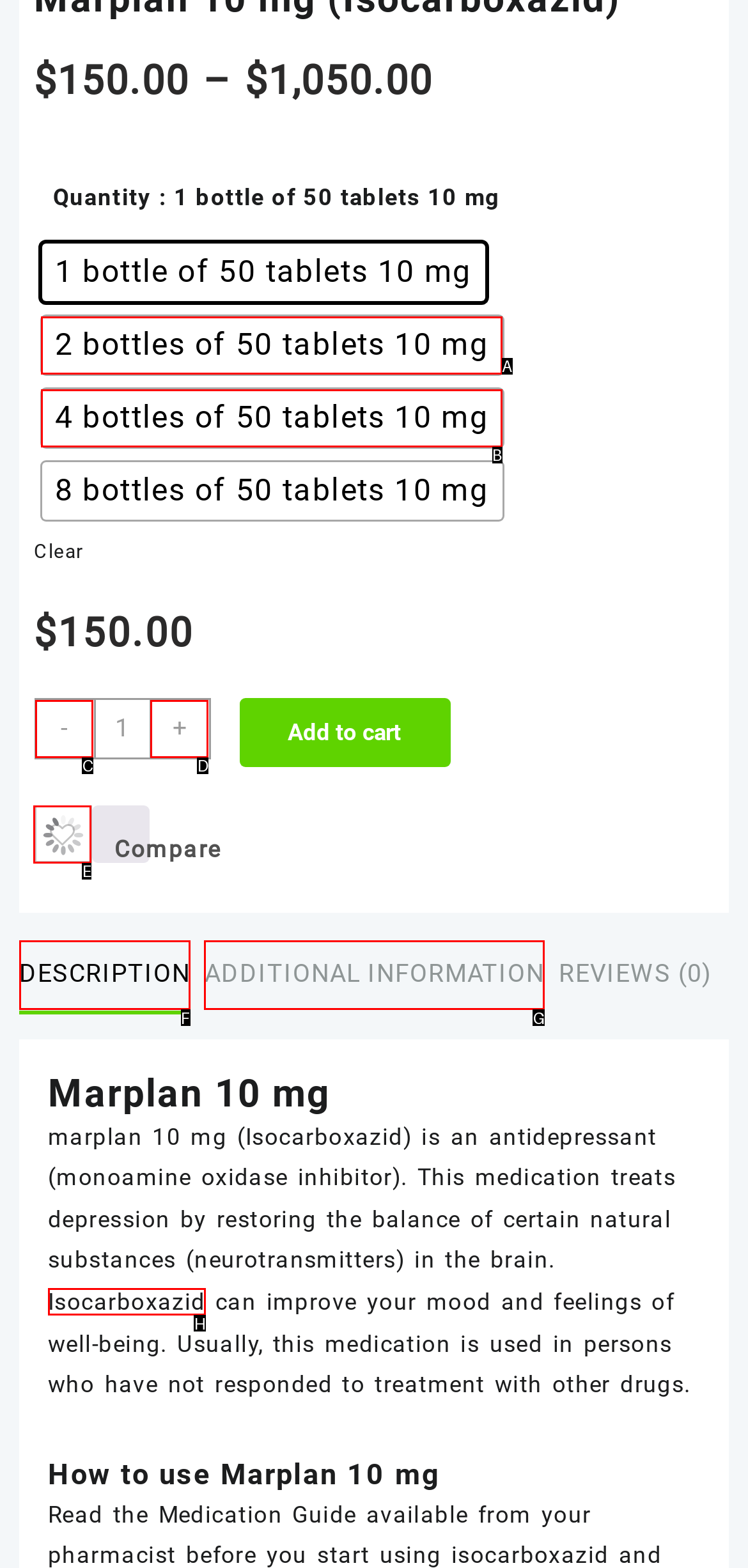Identify the UI element that best fits the description: Description
Respond with the letter representing the correct option.

F